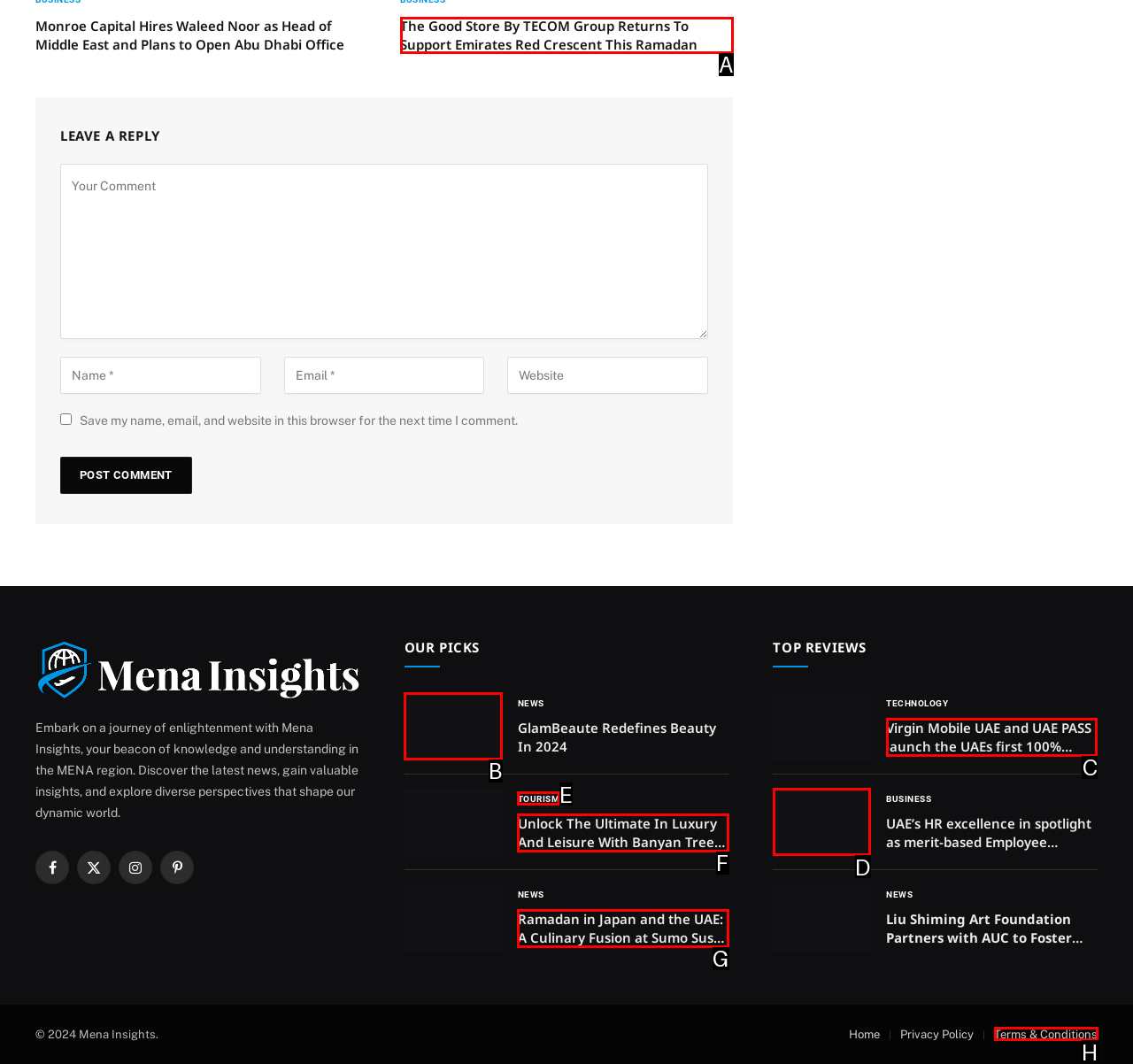Indicate the HTML element to be clicked to accomplish this task: Read GlamBeaute Redefines Beauty In 2024 Respond using the letter of the correct option.

B